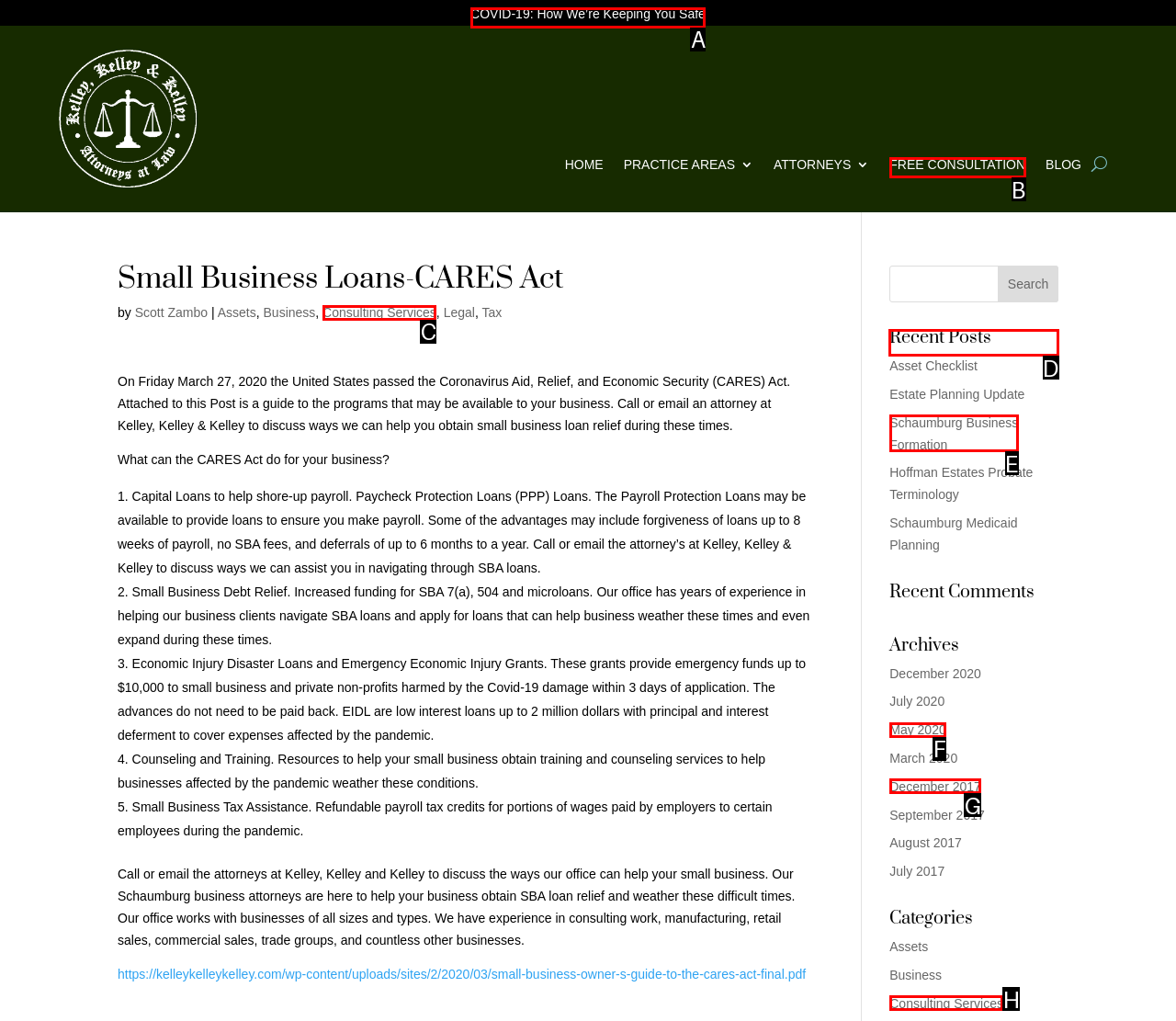Select the correct UI element to complete the task: Search for a topic
Please provide the letter of the chosen option.

None